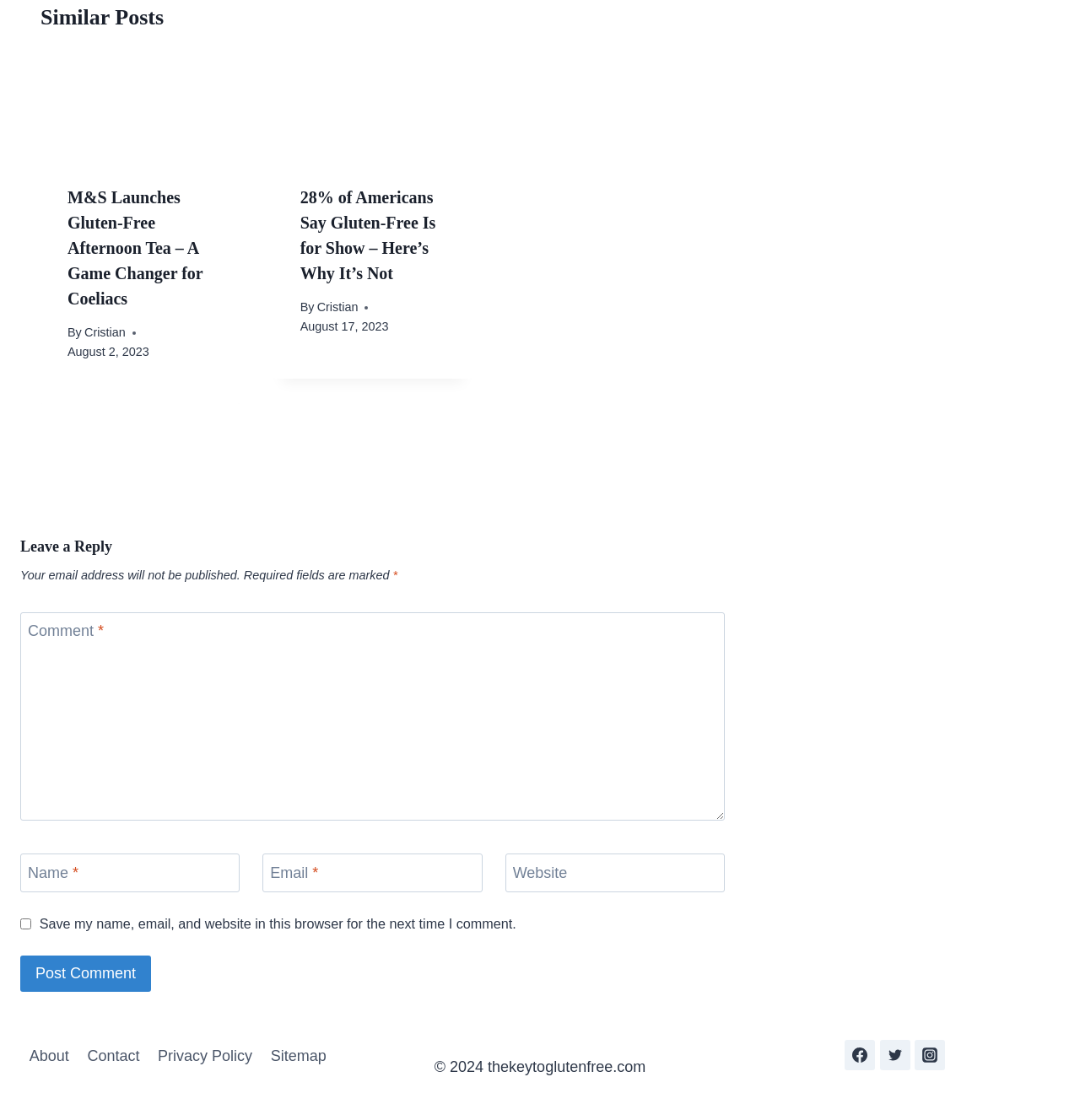What is the date of the second article?
With the help of the image, please provide a detailed response to the question.

The second article has a timestamp of 'August 17, 2023', indicating that it was published on this date.